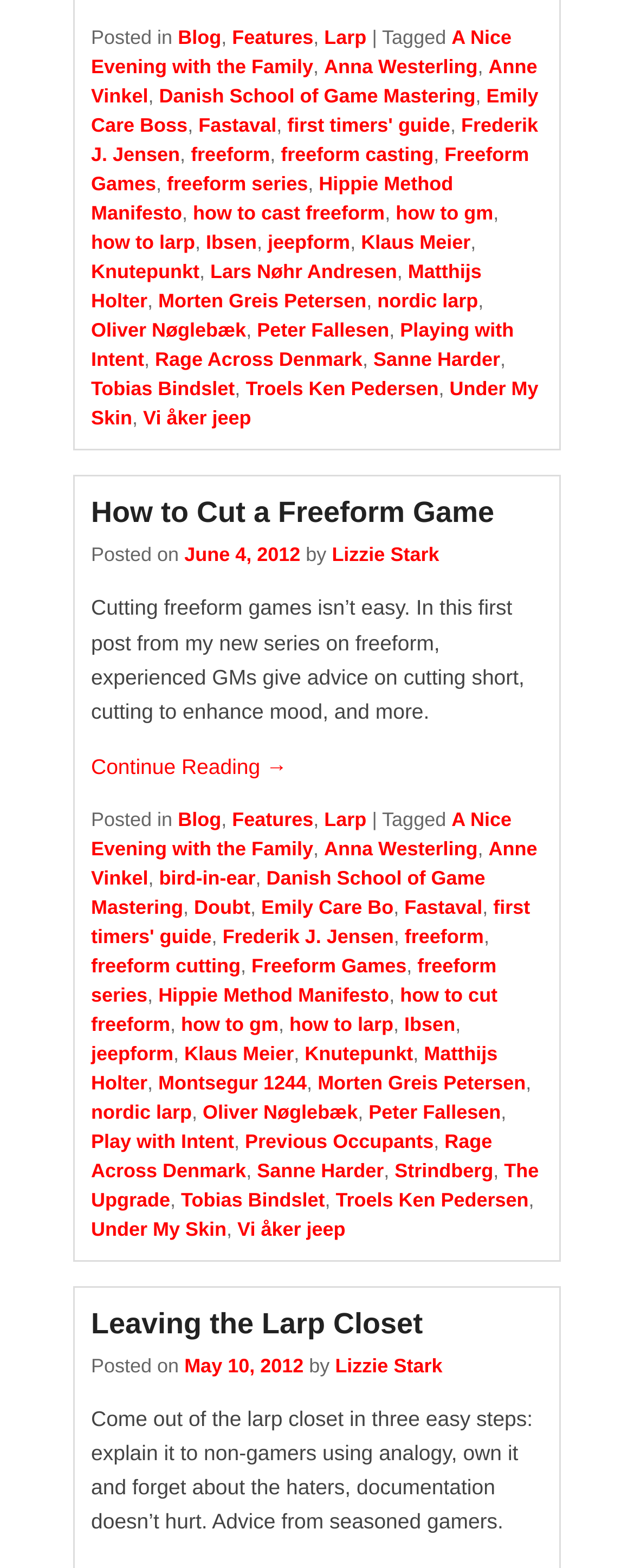What is the category of the latest article?
Ensure your answer is thorough and detailed.

I found the latest article by looking at the article section of the webpage, and then I looked at the categories listed below the article title, which are 'Blog', 'Features', and 'Larp'.